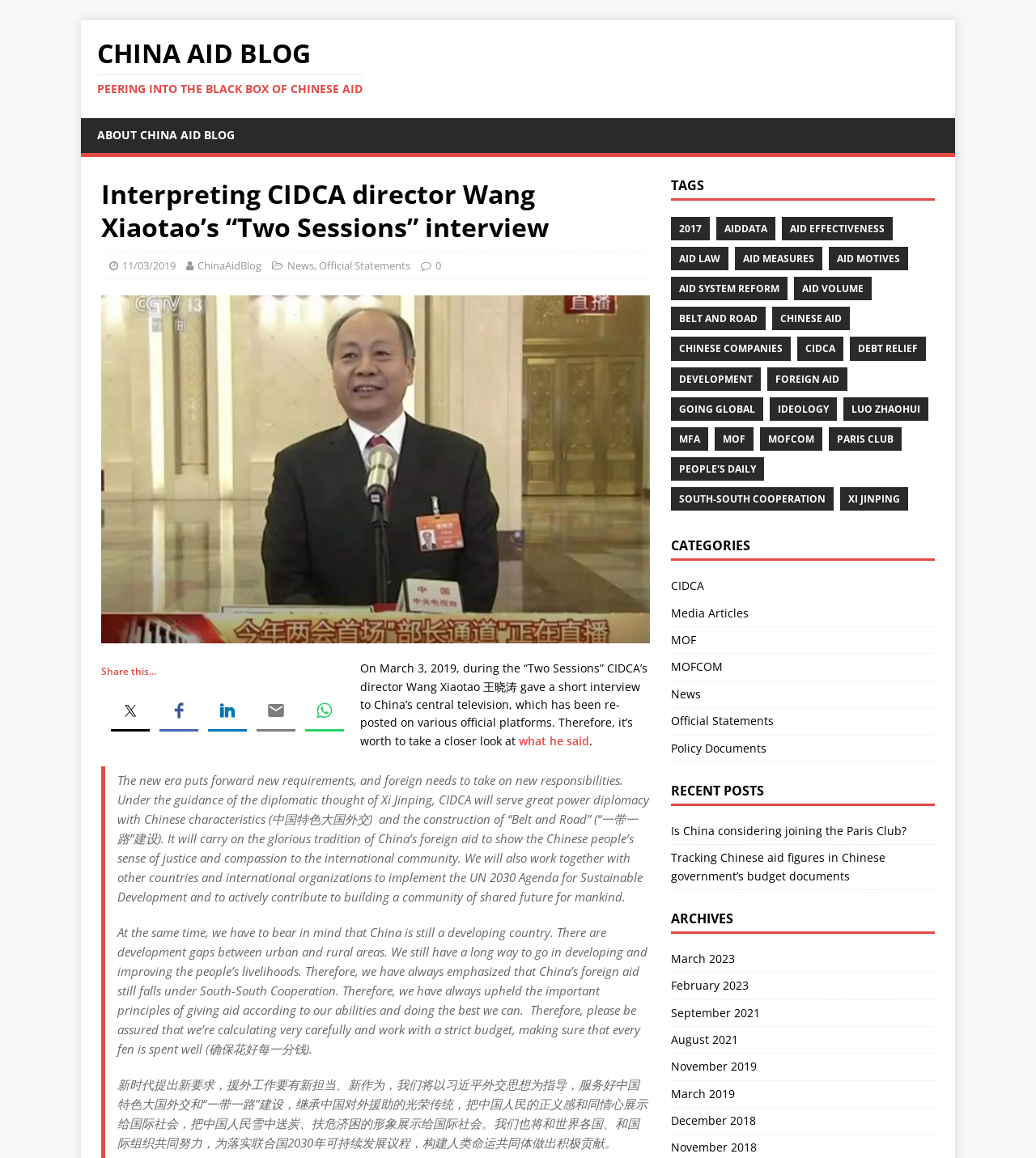What is the date of the article?
Observe the image and answer the question with a one-word or short phrase response.

11/03/2019